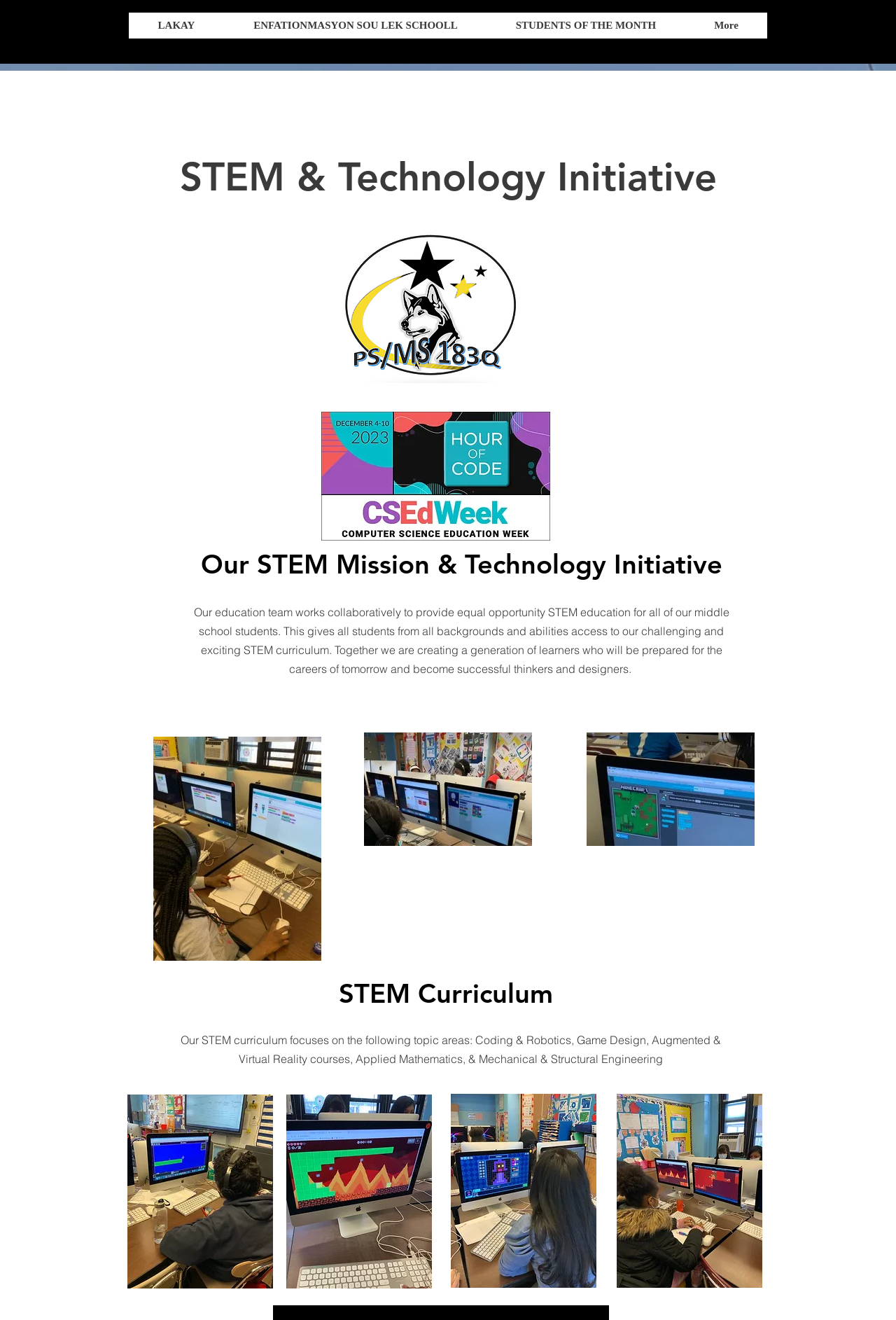Give a concise answer using only one word or phrase for this question:
What is the name of the school?

PS/MS 183Q